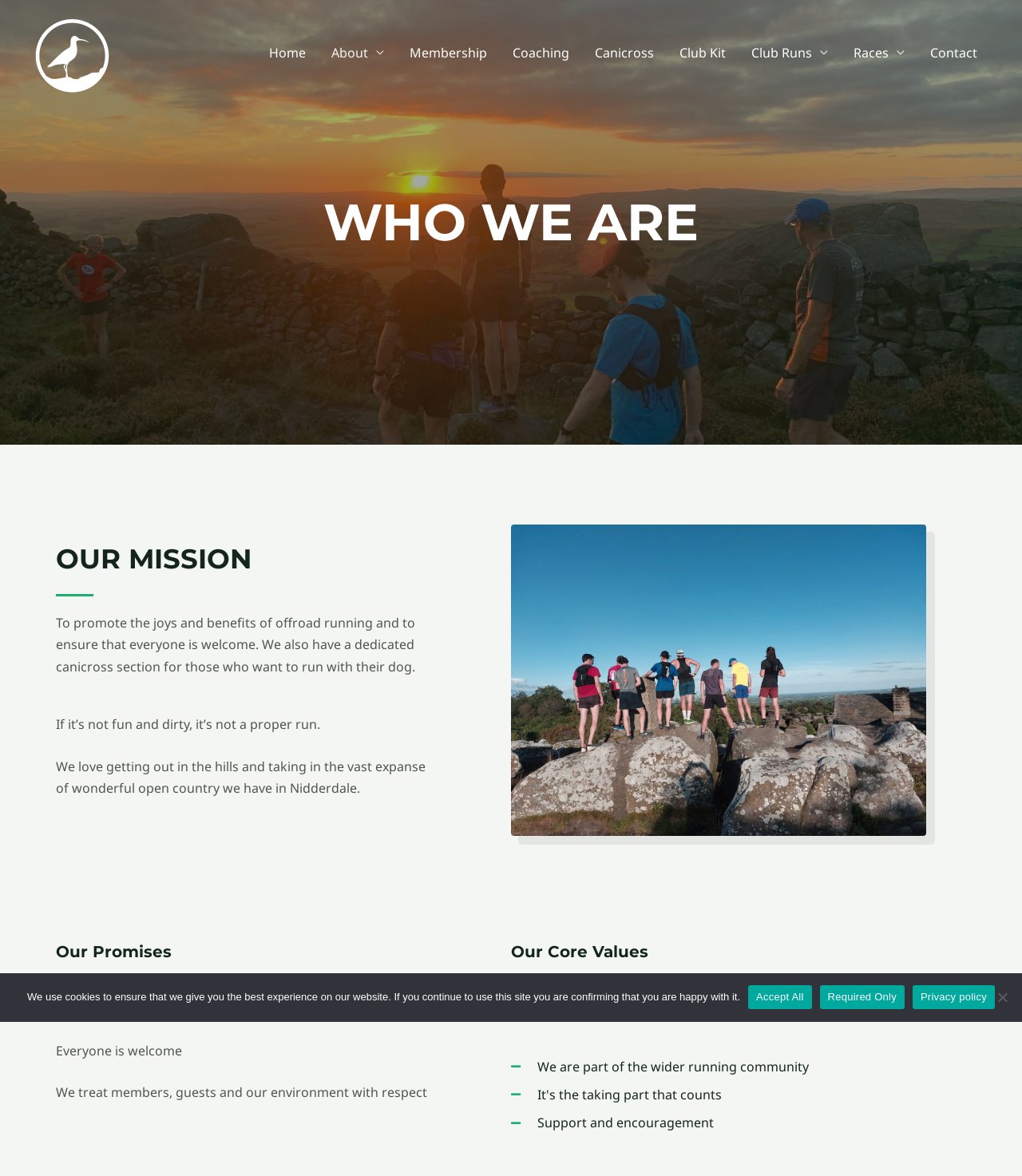How many navigation links are there?
From the image, provide a succinct answer in one word or a short phrase.

11